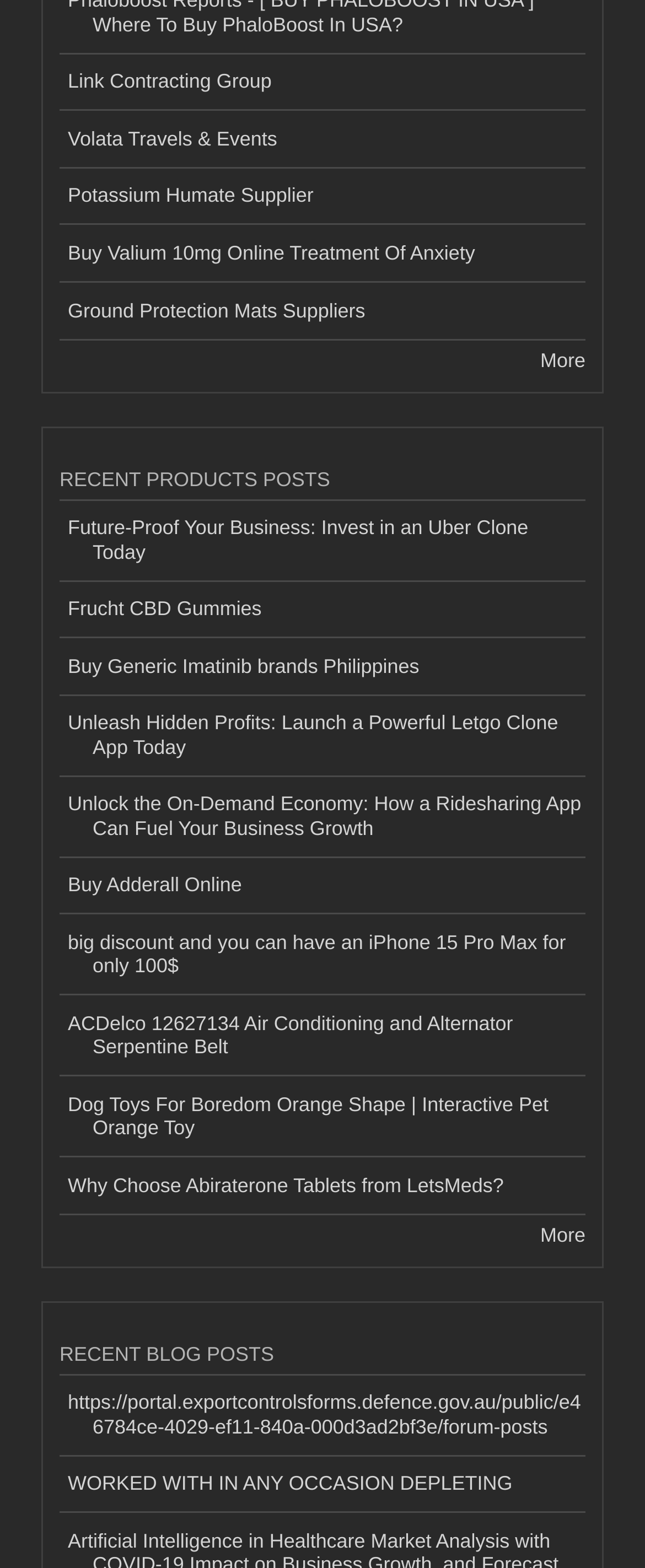Answer the question below in one word or phrase:
What is the first product post?

Future-Proof Your Business: Invest in an Uber Clone Today